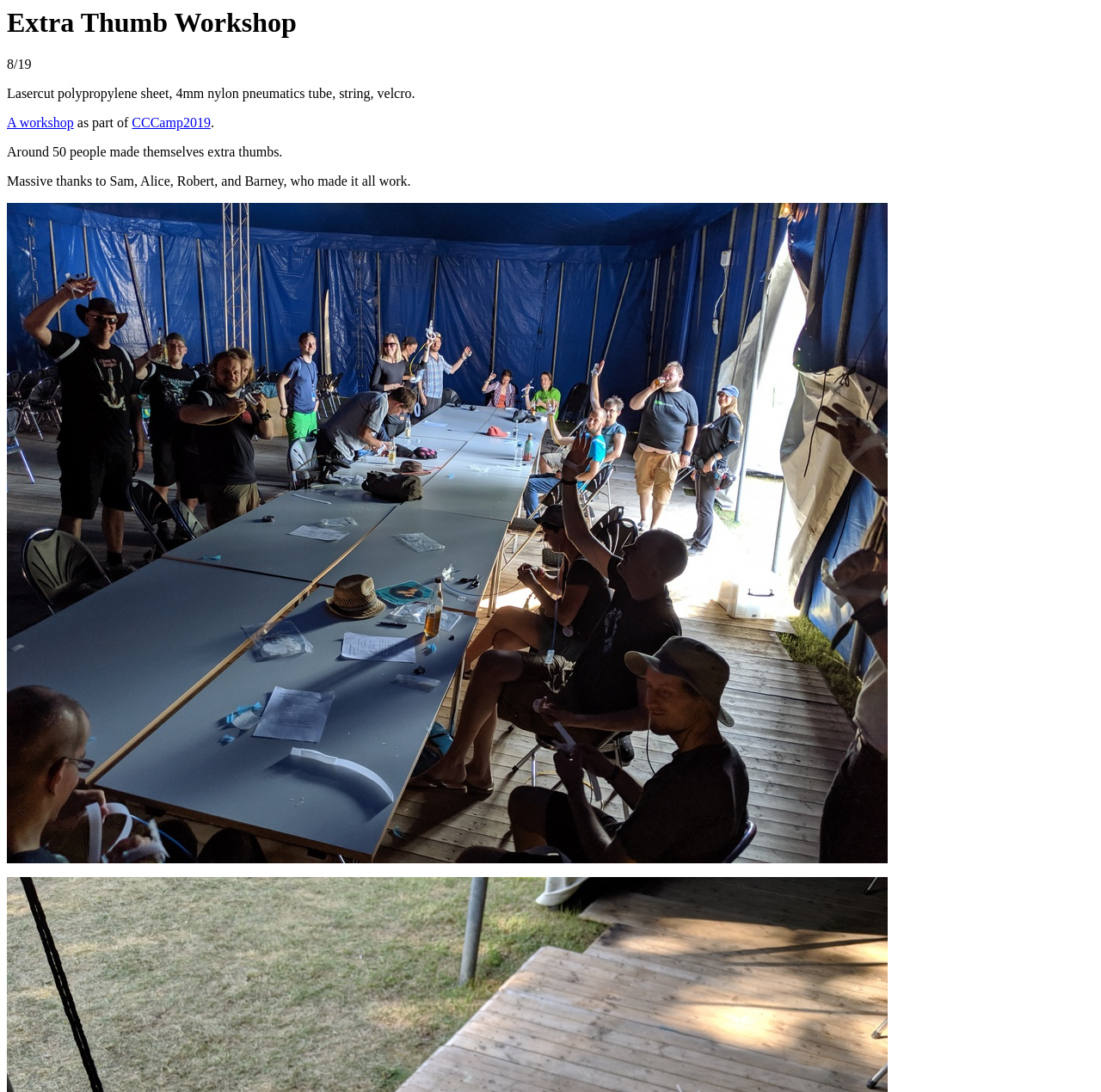How many people made themselves extra thumbs?
Answer the question with just one word or phrase using the image.

Around 50